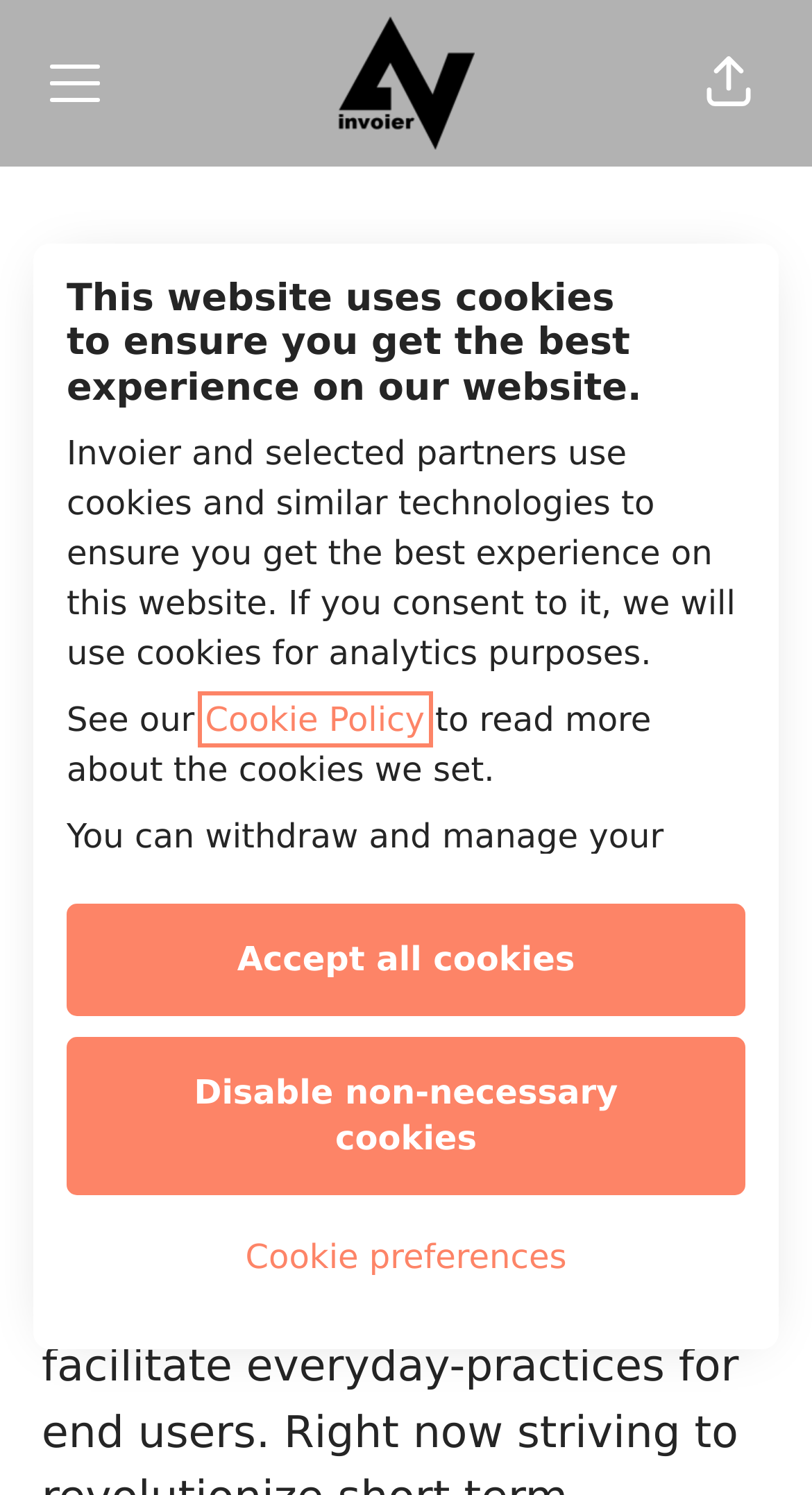Respond concisely with one word or phrase to the following query:
What is the profession of Julius Sjögren?

Product Lead